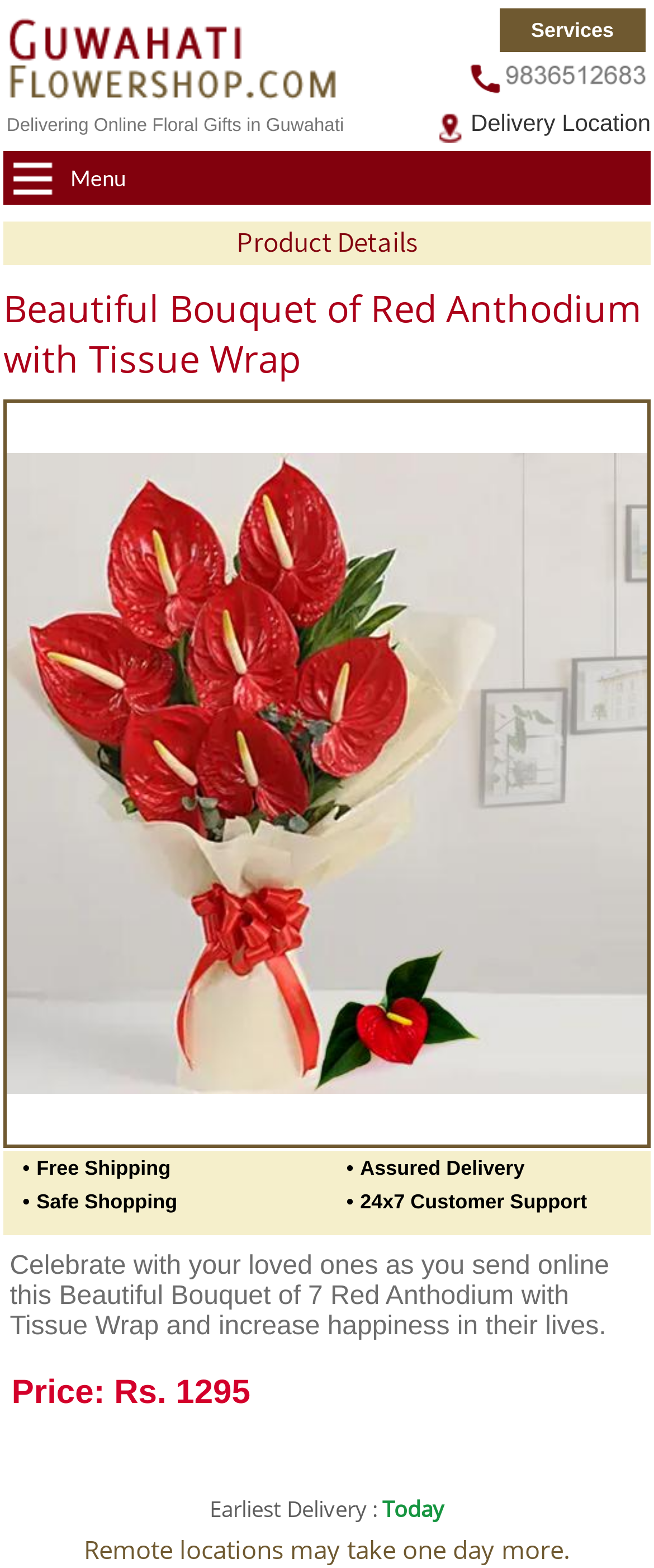What is the price of the bouquet?
Examine the image closely and answer the question with as much detail as possible.

I found the answer by looking at the static text element with the description 'Price: Rs. 1295' which is likely to be the price of the bouquet.